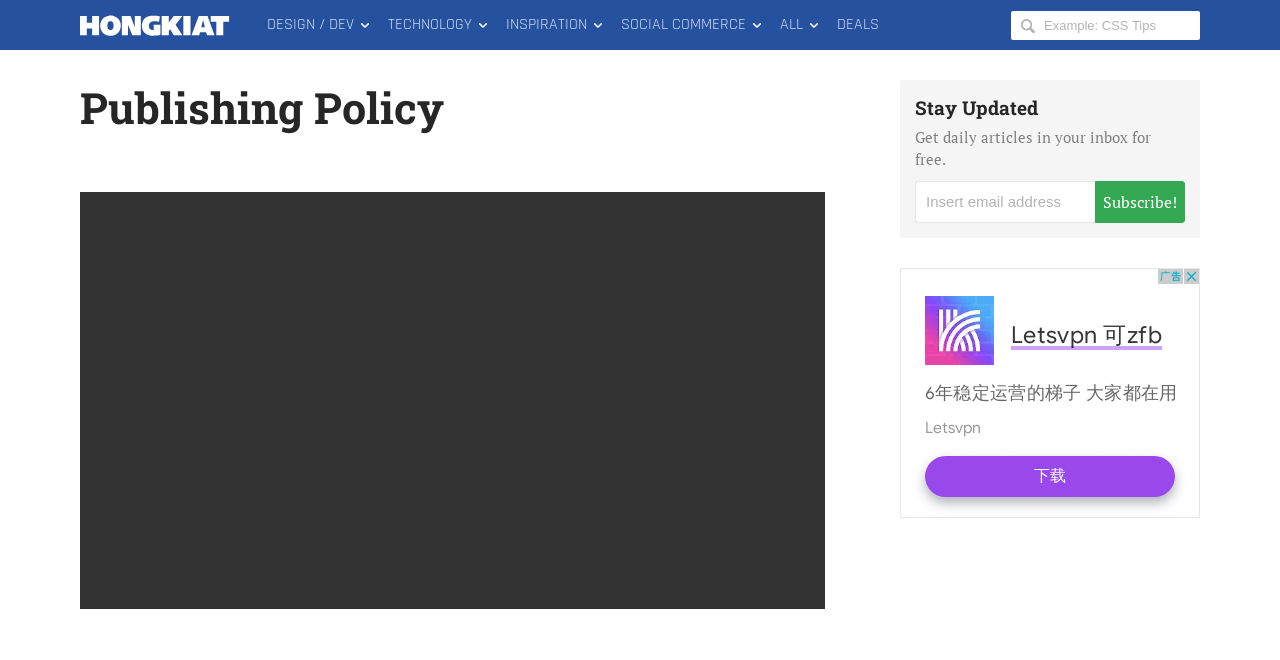Identify the bounding box coordinates of the section that should be clicked to achieve the task described: "Subscribe to daily articles".

[0.855, 0.274, 0.926, 0.338]